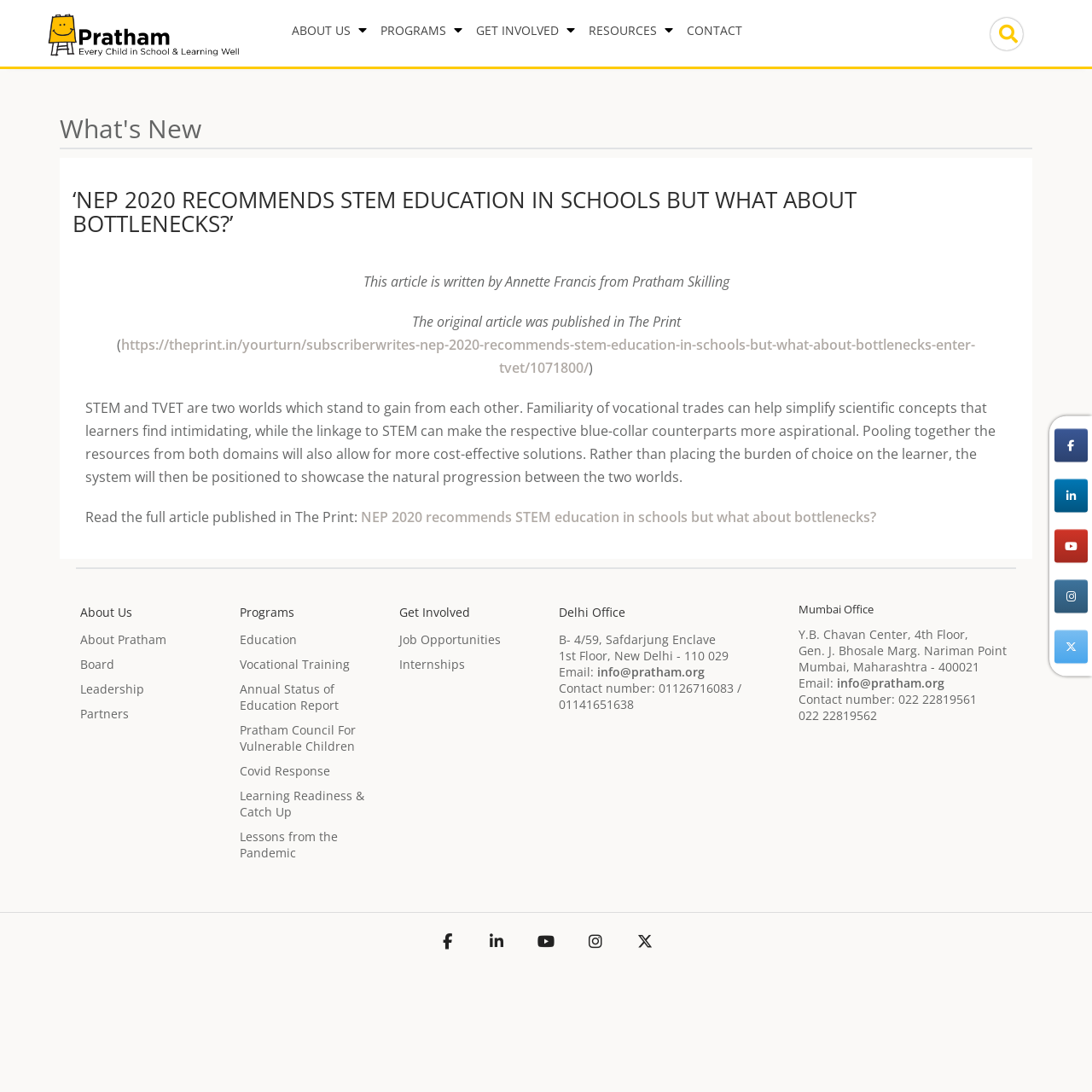Please give the bounding box coordinates of the area that should be clicked to fulfill the following instruction: "Read the full article published in The Print". The coordinates should be in the format of four float numbers from 0 to 1, i.e., [left, top, right, bottom].

[0.33, 0.465, 0.802, 0.482]